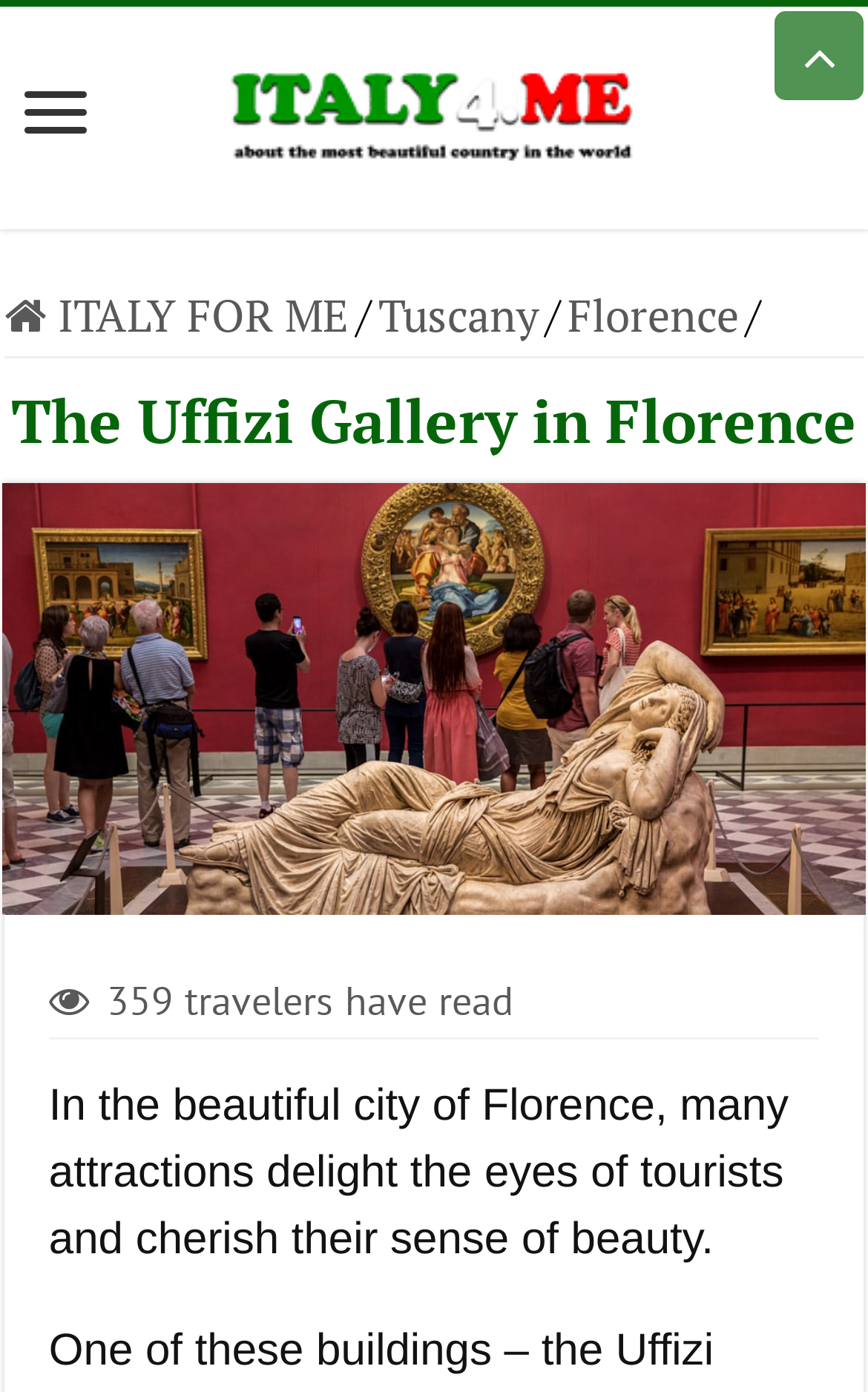Please study the image and answer the question comprehensively:
What is the name of the website or organization that provides information about Italy?

I found the answer by looking at the link 'Italy for me' which is located at the top of the webpage, indicating that the website is related to 'Italy for me'.